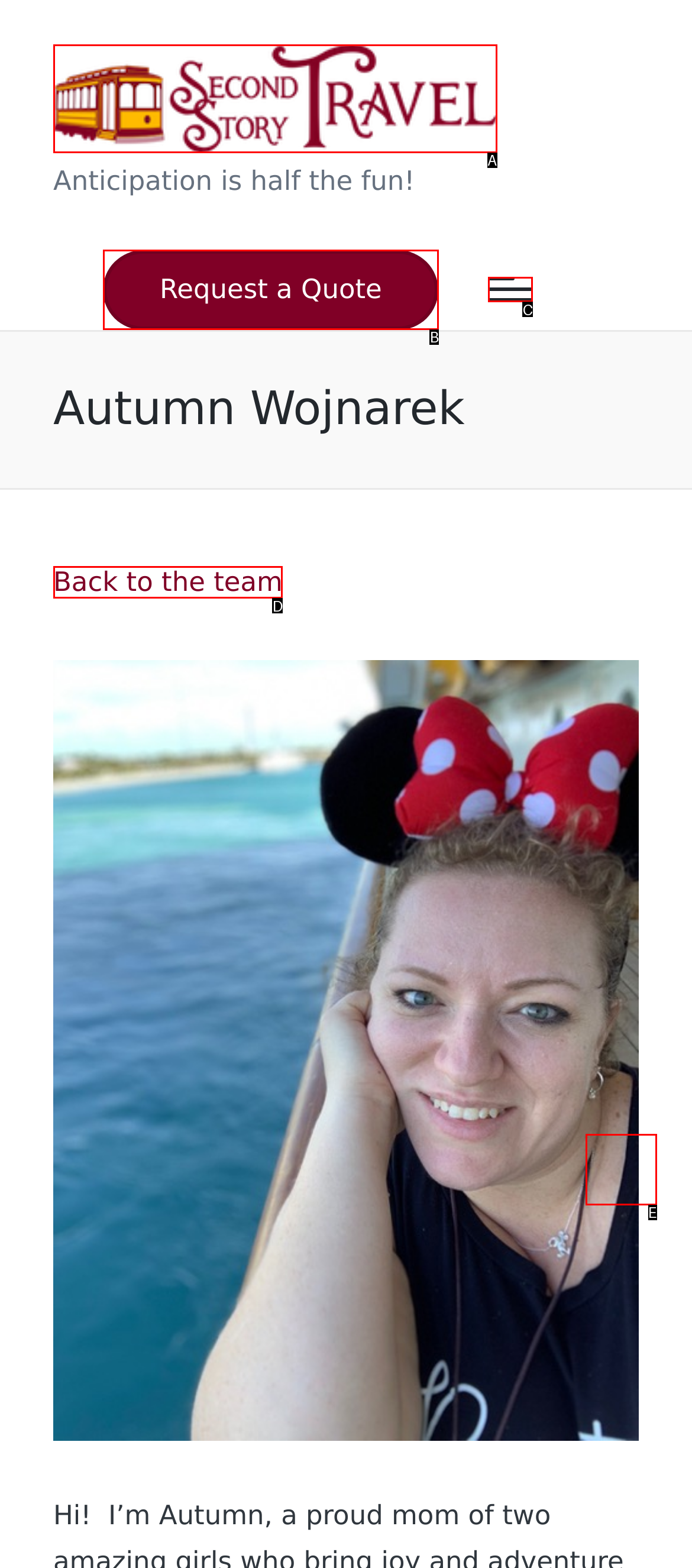Determine the option that best fits the description: Request a Quote
Reply with the letter of the correct option directly.

B